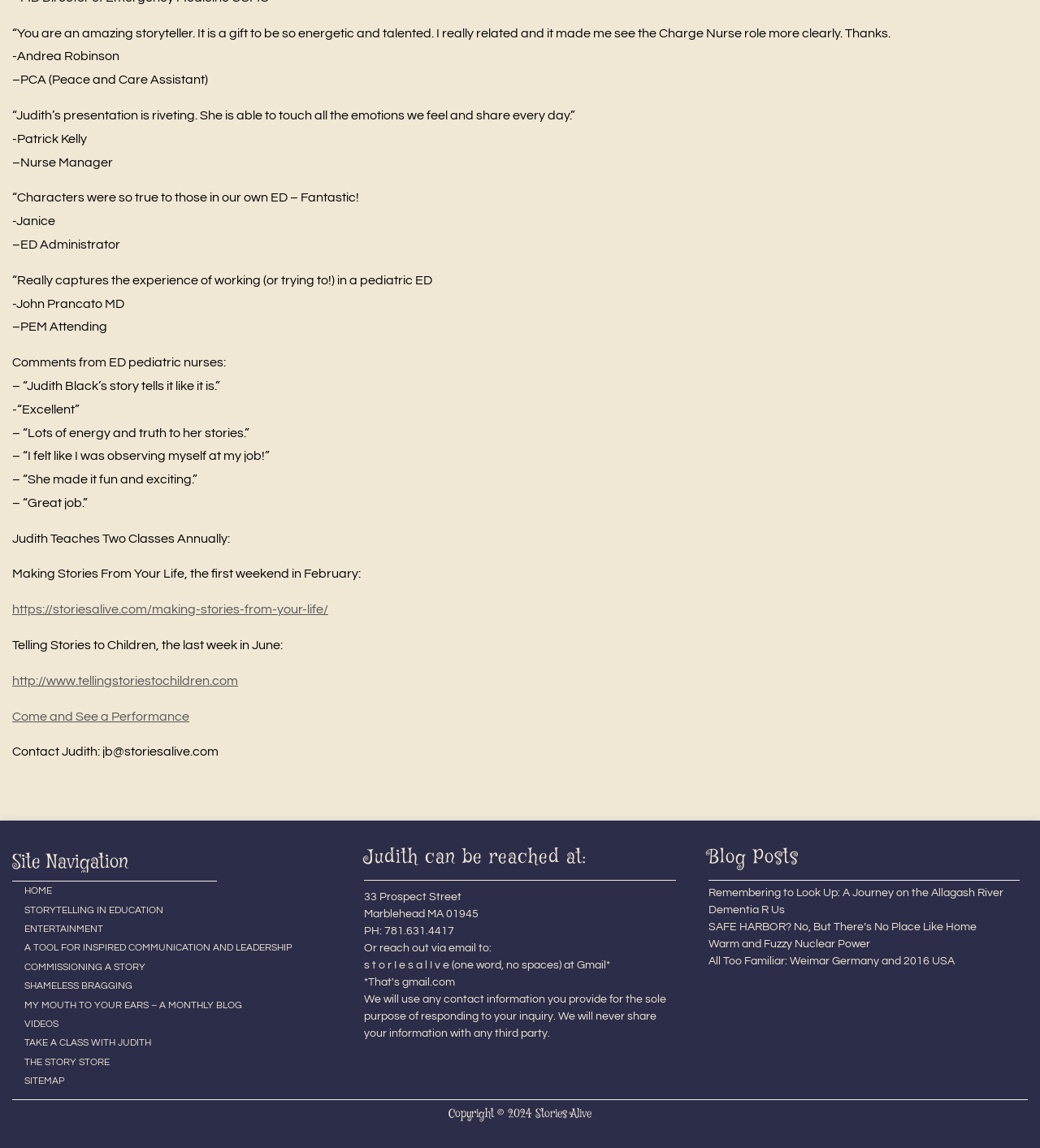Show the bounding box coordinates for the element that needs to be clicked to execute the following instruction: "Contact Judith via email". Provide the coordinates in the form of four float numbers between 0 and 1, i.e., [left, top, right, bottom].

[0.012, 0.649, 0.21, 0.661]